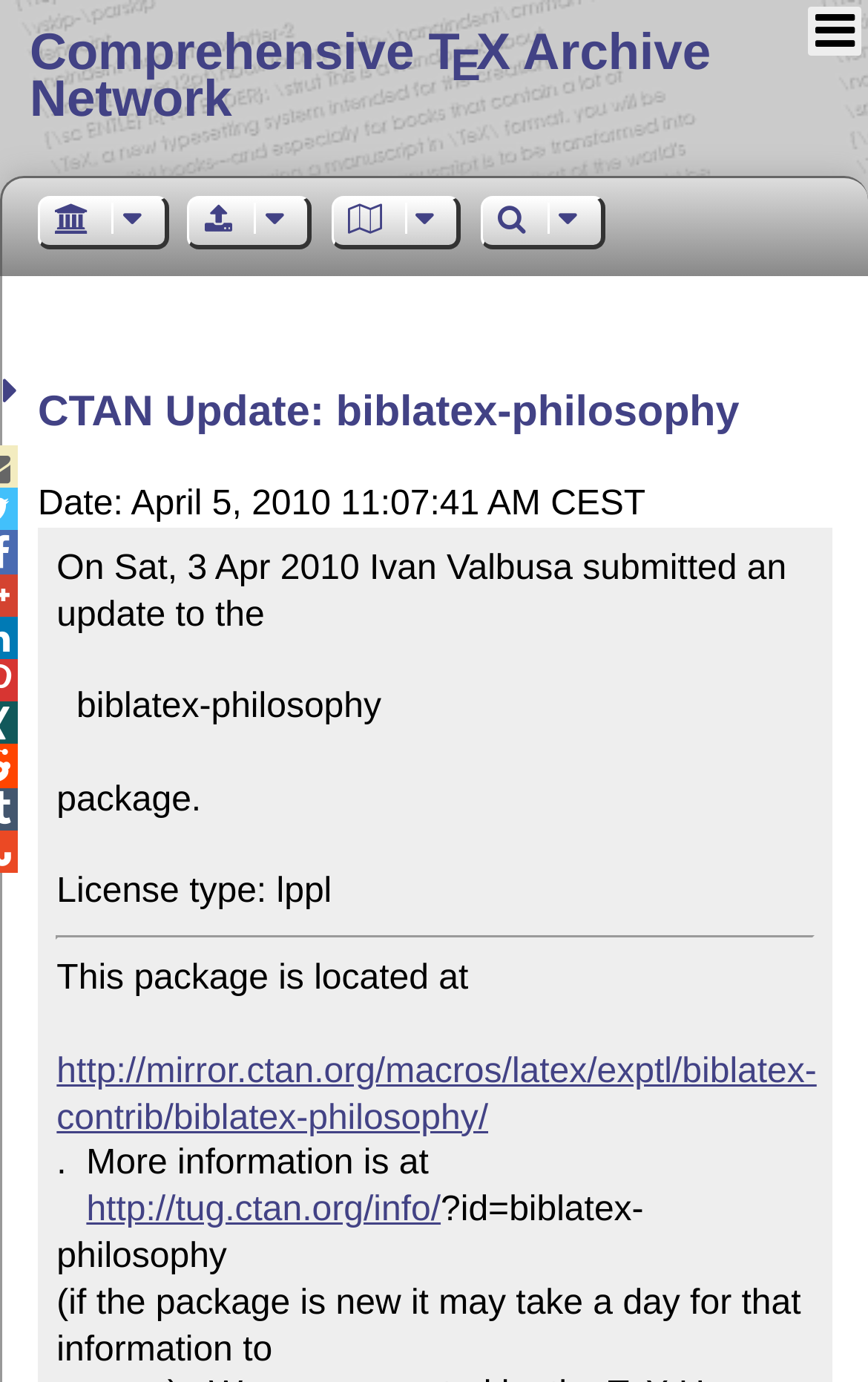Use a single word or phrase to answer the question: 
What is the URL of the package location?

http://mirror.ctan.org/macros/latex/exptl/biblatex-contrib/biblatex-philosophy/